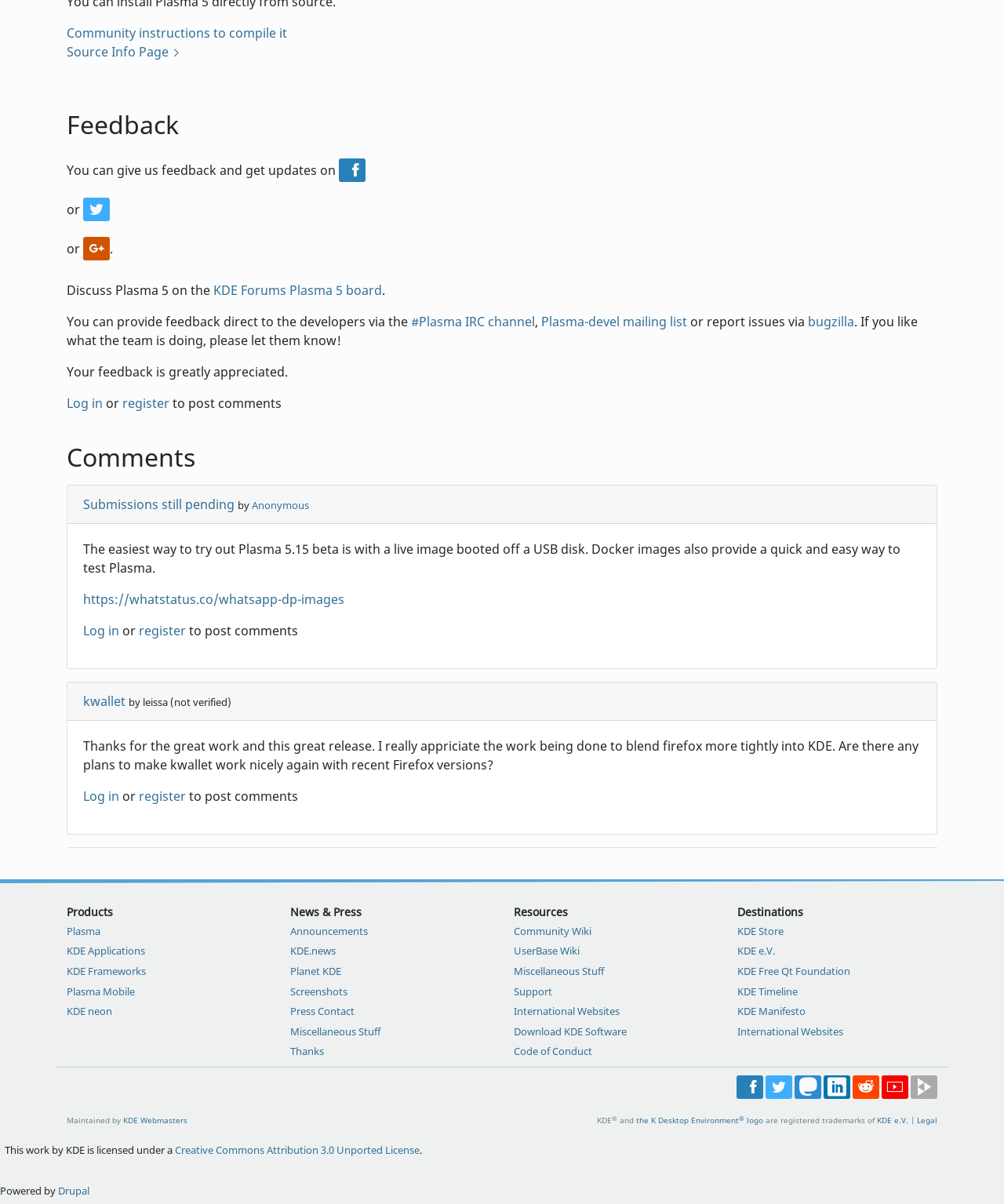Locate the bounding box coordinates of the clickable part needed for the task: "Share on Twitter".

[0.762, 0.893, 0.789, 0.913]